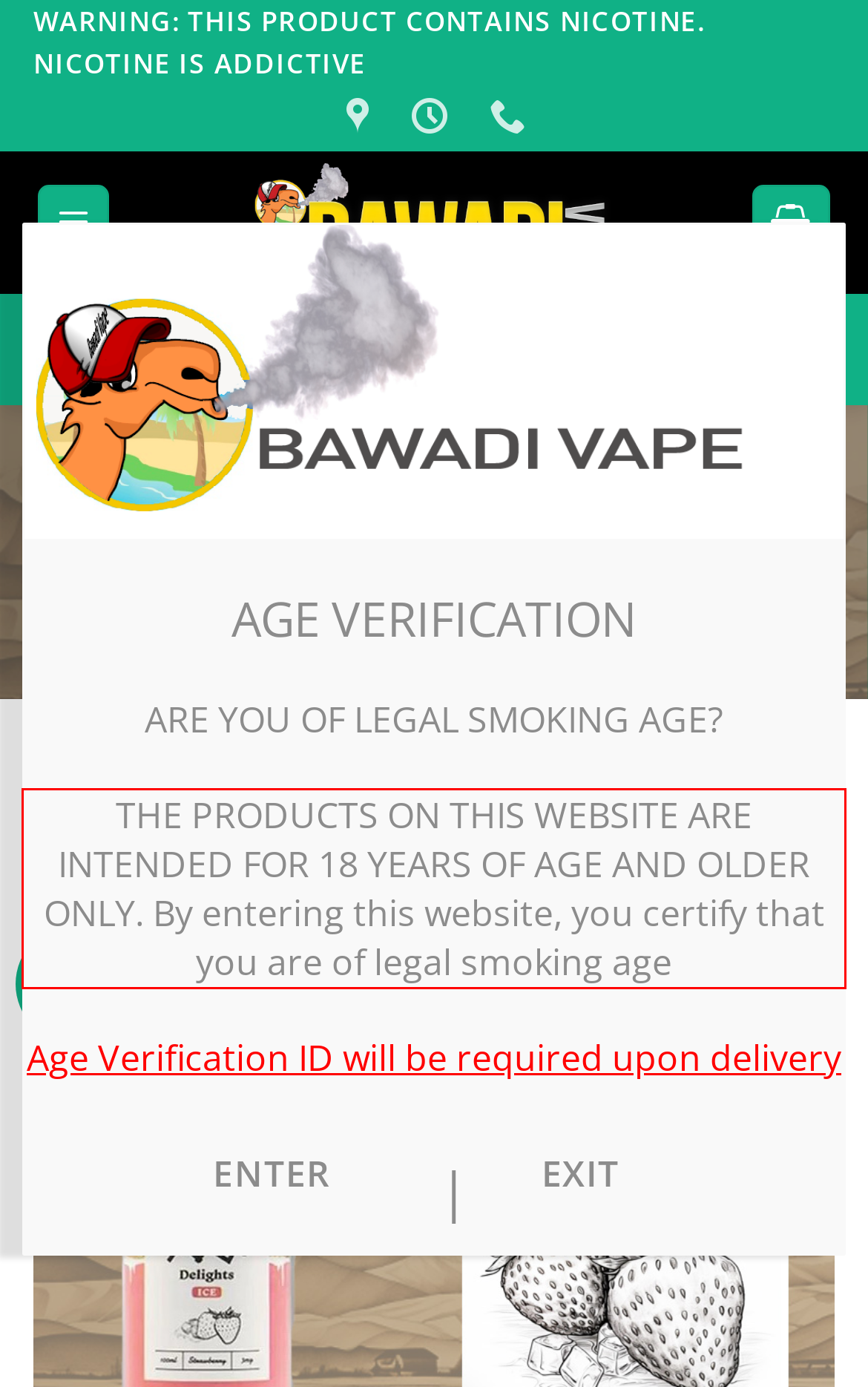Please look at the screenshot provided and find the red bounding box. Extract the text content contained within this bounding box.

THE PRODUCTS ON THIS WEBSITE ARE INTENDED FOR 18 YEARS OF AGE AND OLDER ONLY. By entering this website, you certify that you are of legal smoking age